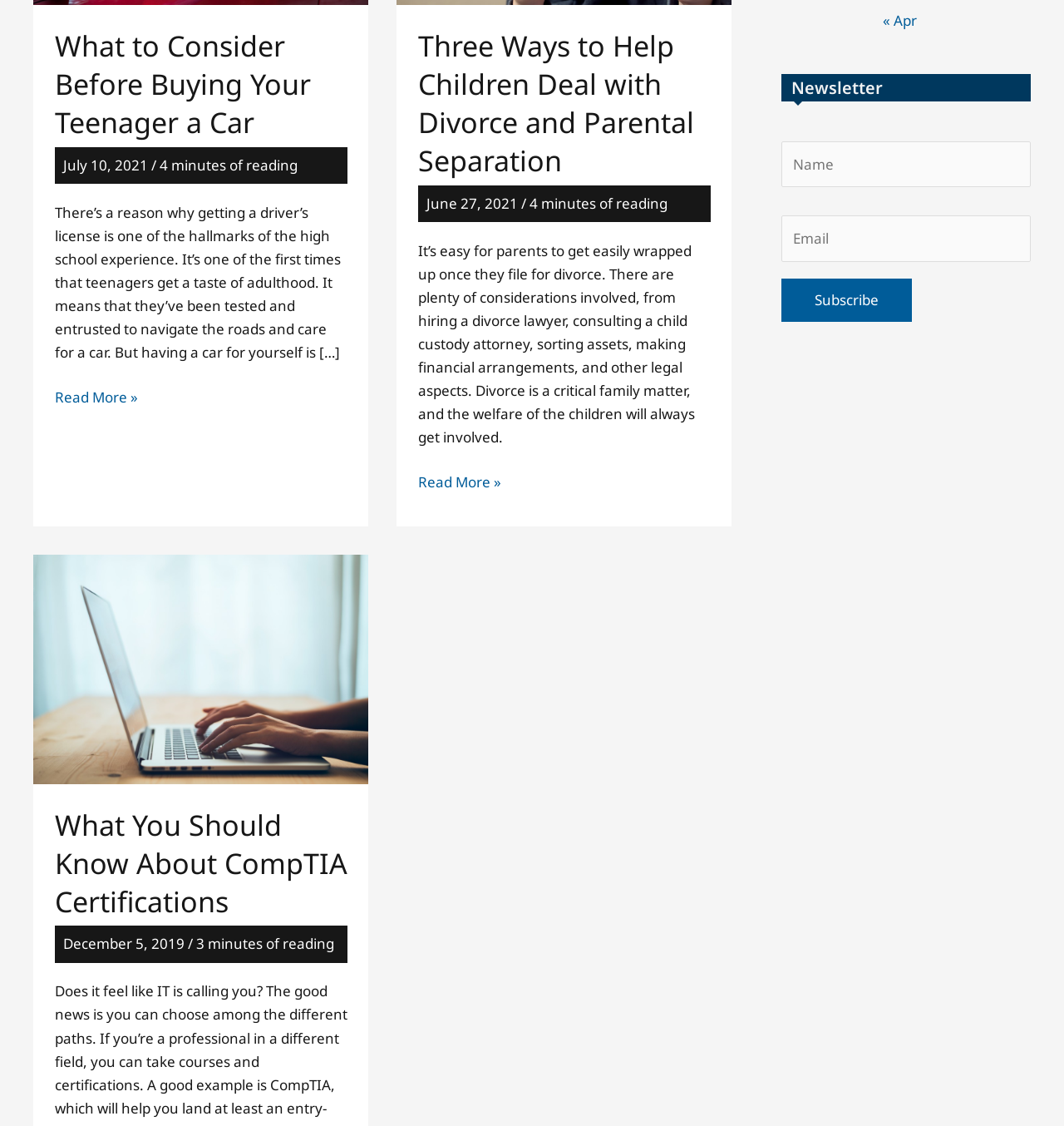Using the provided element description: "name="your-name" placeholder="Name"", determine the bounding box coordinates of the corresponding UI element in the screenshot.

[0.734, 0.125, 0.969, 0.167]